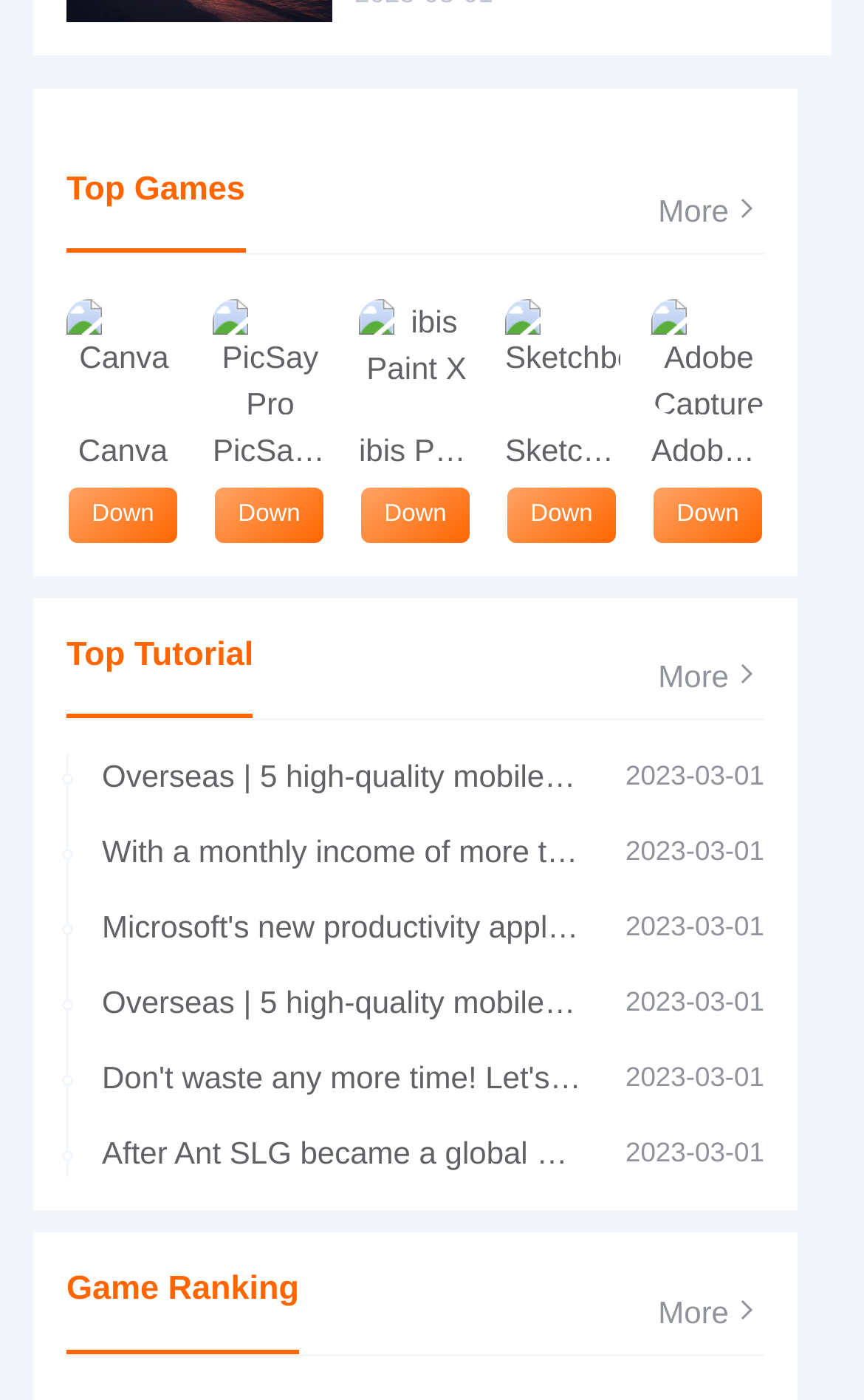Please locate the bounding box coordinates of the element that should be clicked to achieve the given instruction: "Click on Canva".

[0.077, 0.214, 0.21, 0.296]